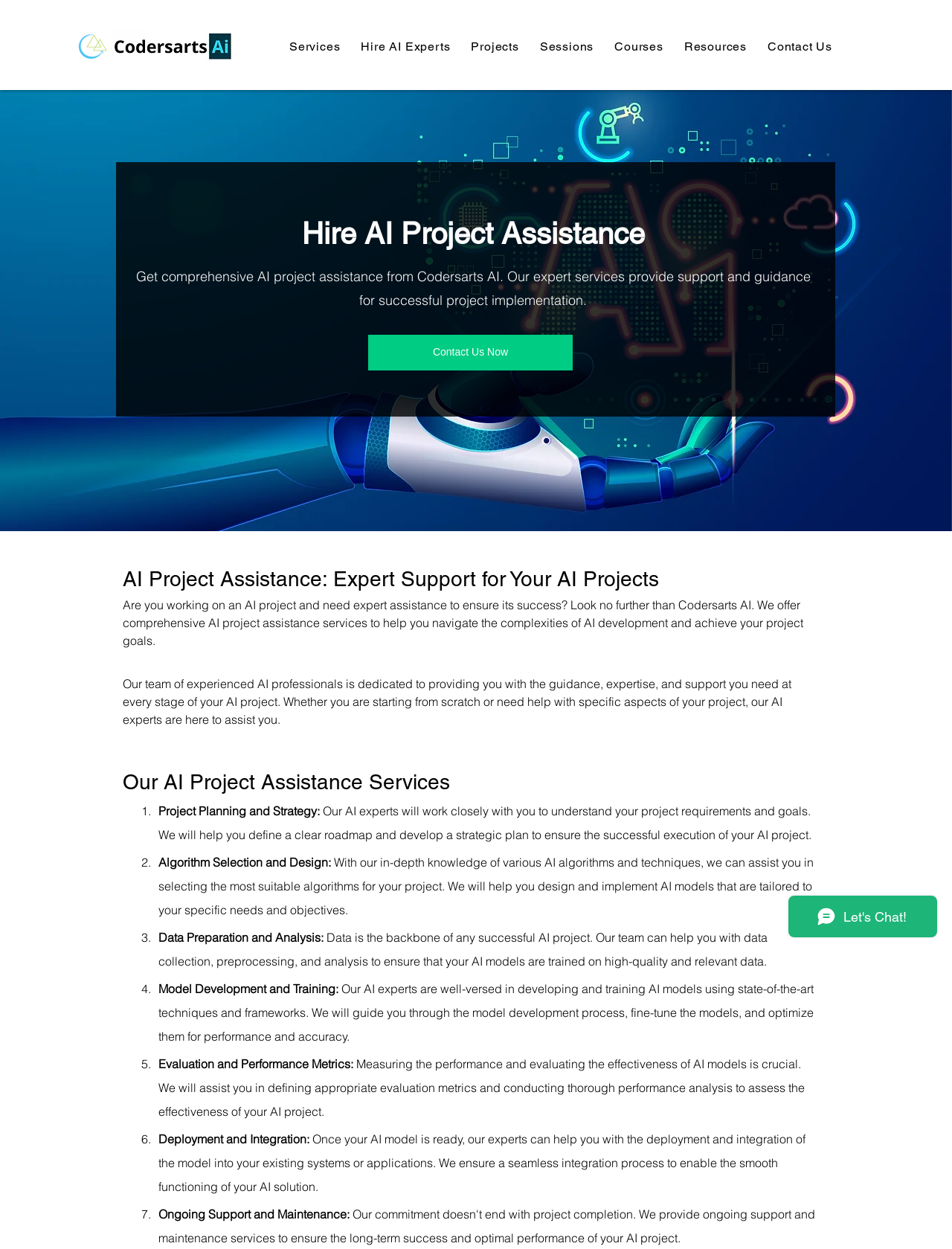Please answer the following question using a single word or phrase: 
What is the last AI project assistance service listed?

Ongoing Support and Maintenance